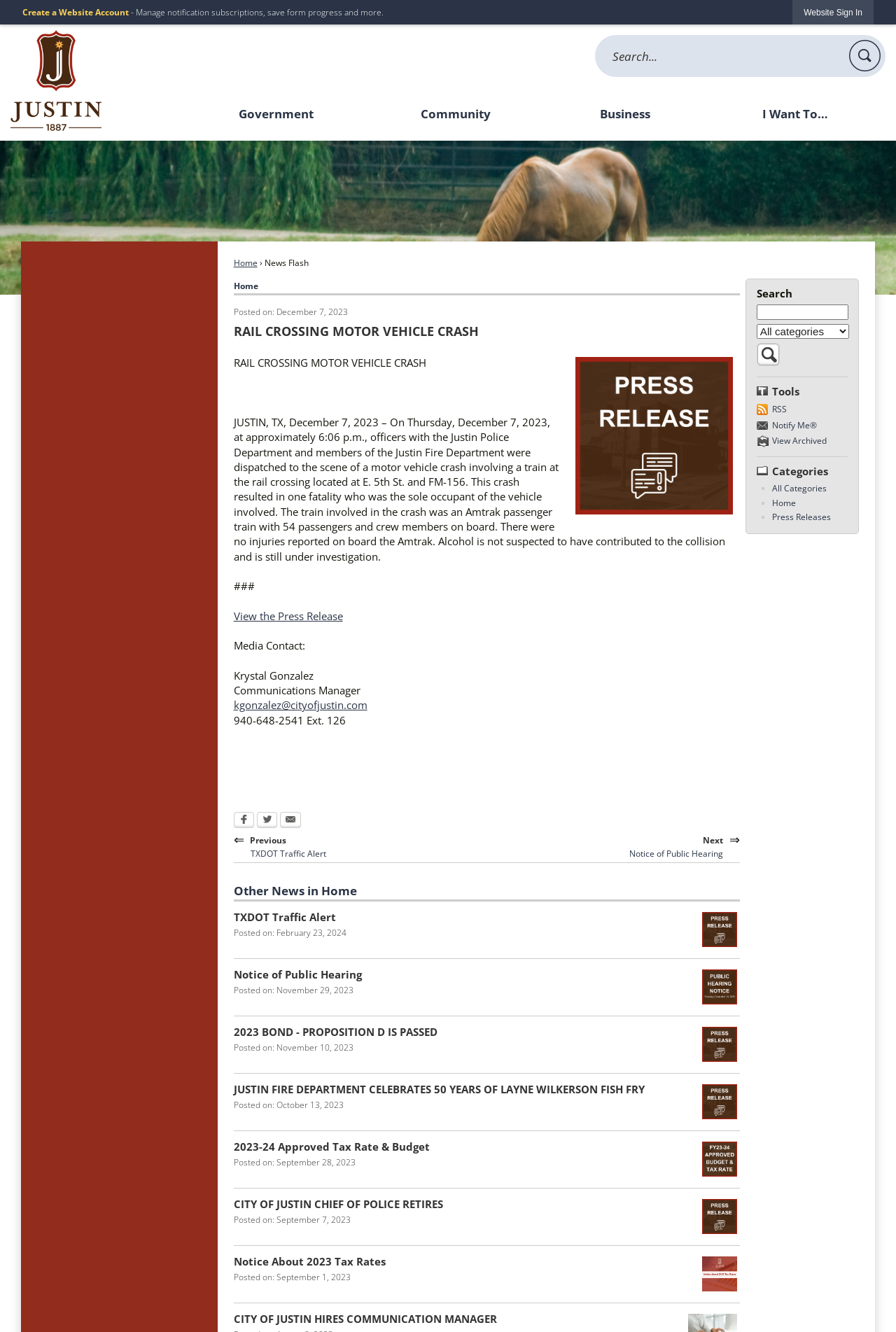Using the provided element description "Website Sign In", determine the bounding box coordinates of the UI element.

[0.885, 0.0, 0.975, 0.018]